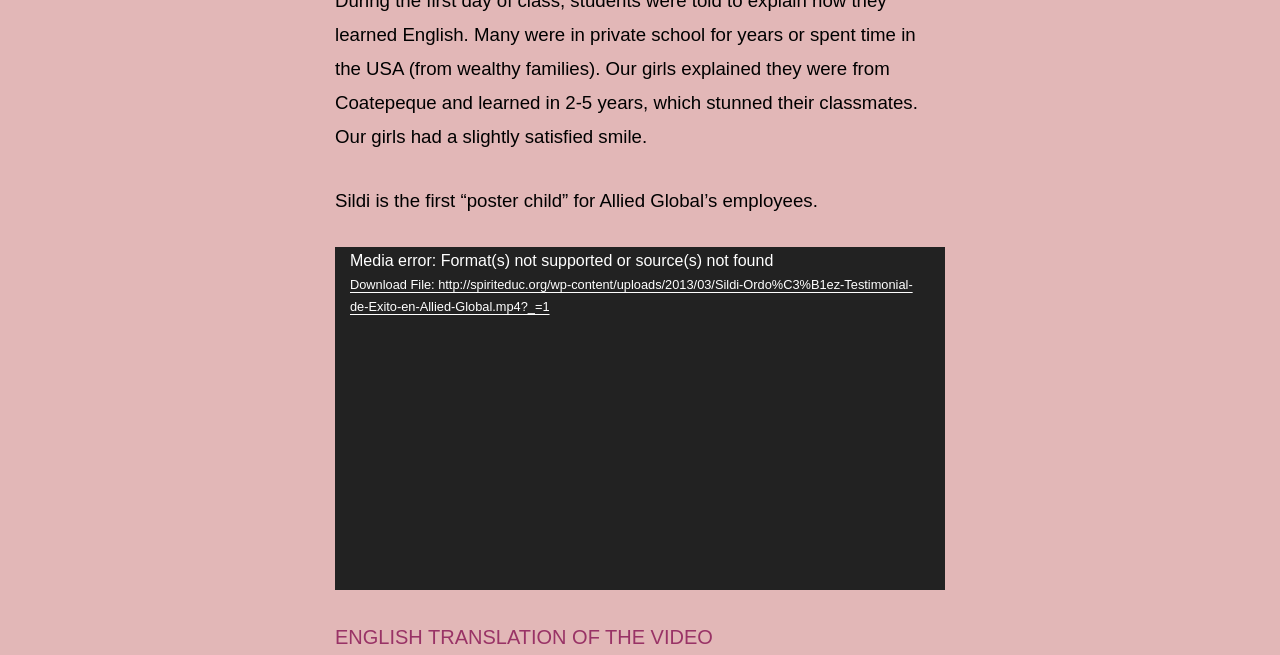Locate the bounding box of the UI element described in the following text: "Download File: http://spiriteduc.org/wp-content/uploads/2013/03/Sildi-Ordo%C3%B1ez-Testimonial-de-Exito-en-Allied-Global.mp4?_=1".

[0.262, 0.418, 0.738, 0.485]